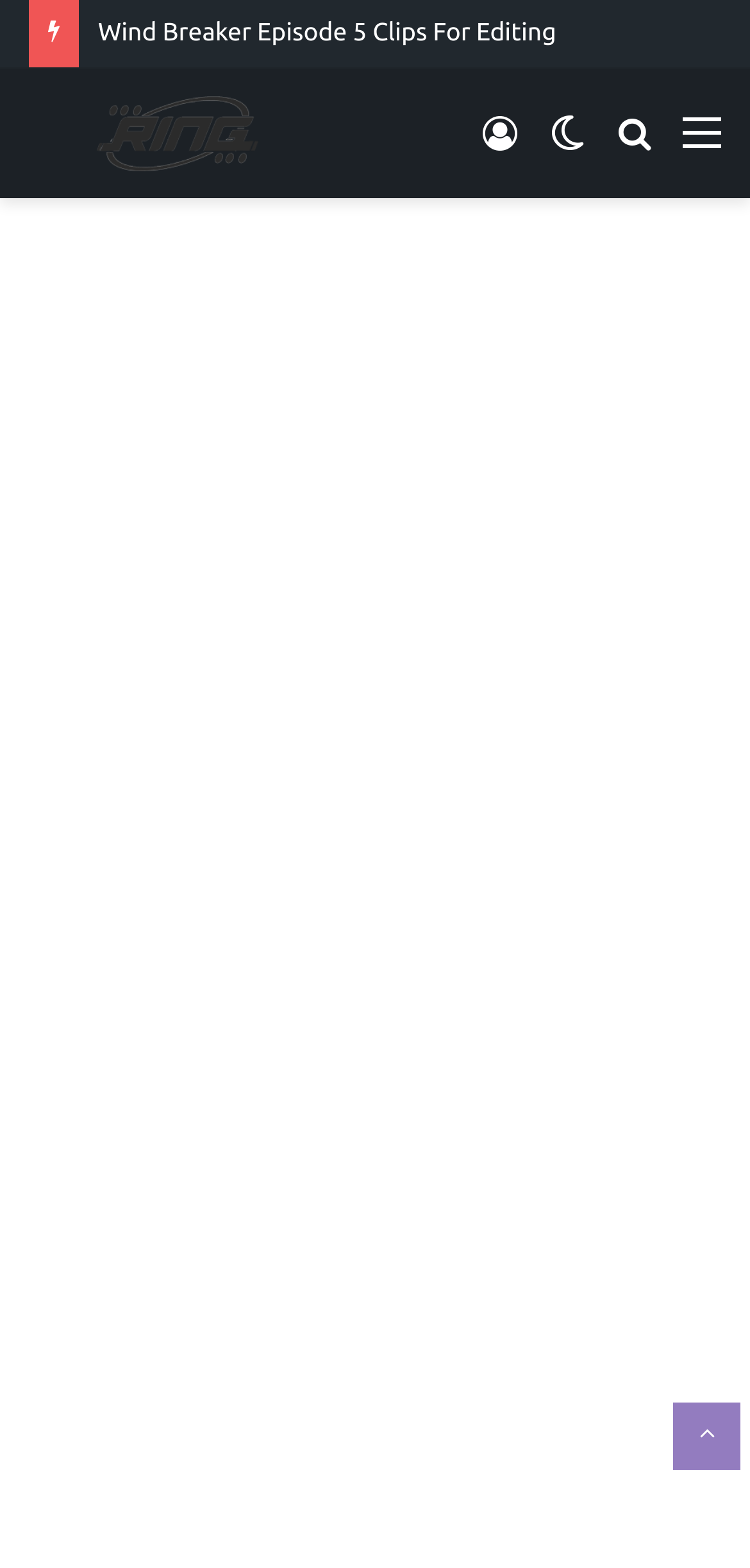Give the bounding box coordinates for this UI element: "title="ringwitdaclips.com"". The coordinates should be four float numbers between 0 and 1, arranged as [left, top, right, bottom].

[0.038, 0.061, 0.449, 0.109]